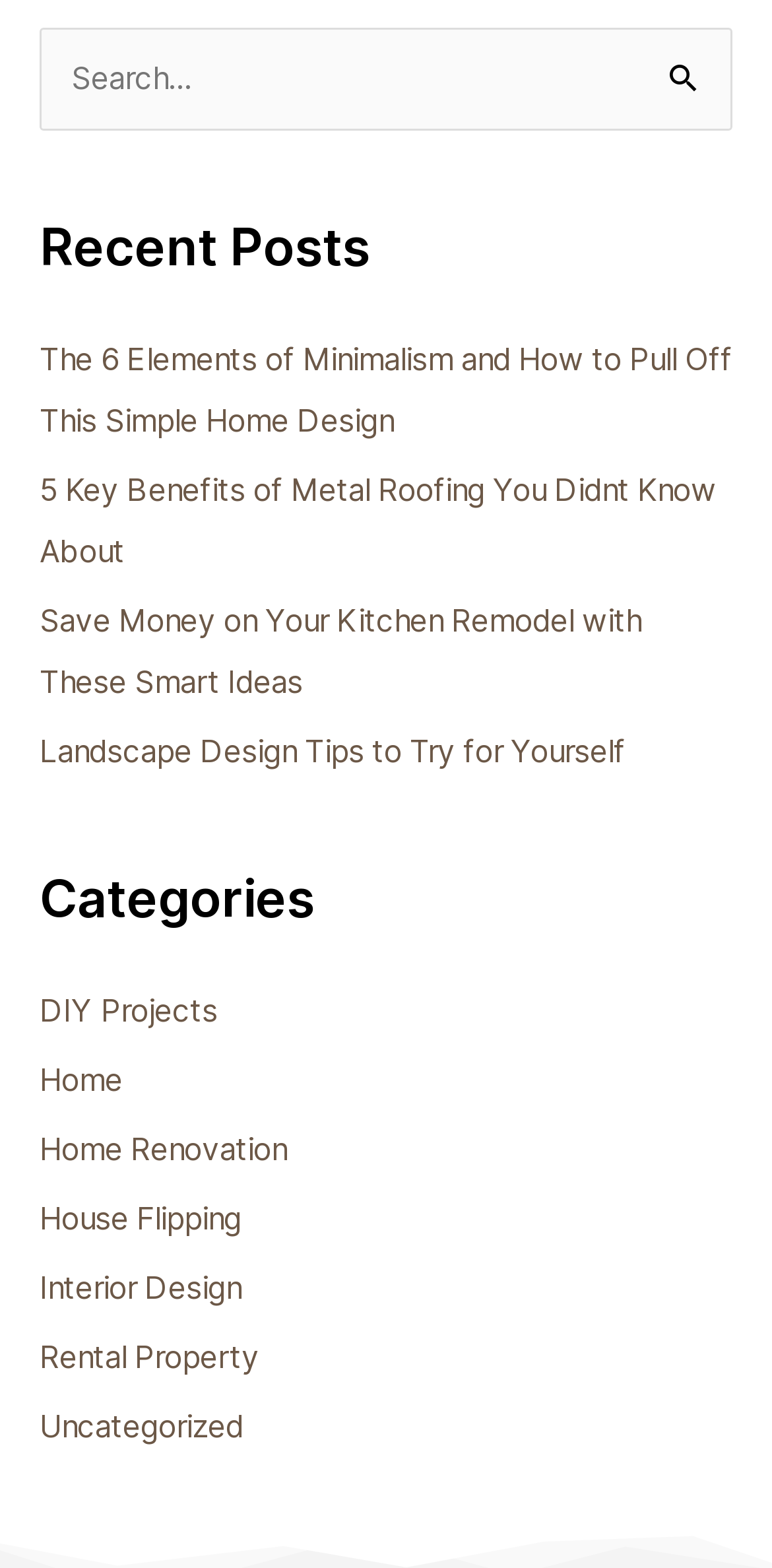Find the bounding box of the element with the following description: "parent_node: Search for: value="Search"". The coordinates must be four float numbers between 0 and 1, formatted as [left, top, right, bottom].

[0.833, 0.018, 0.949, 0.087]